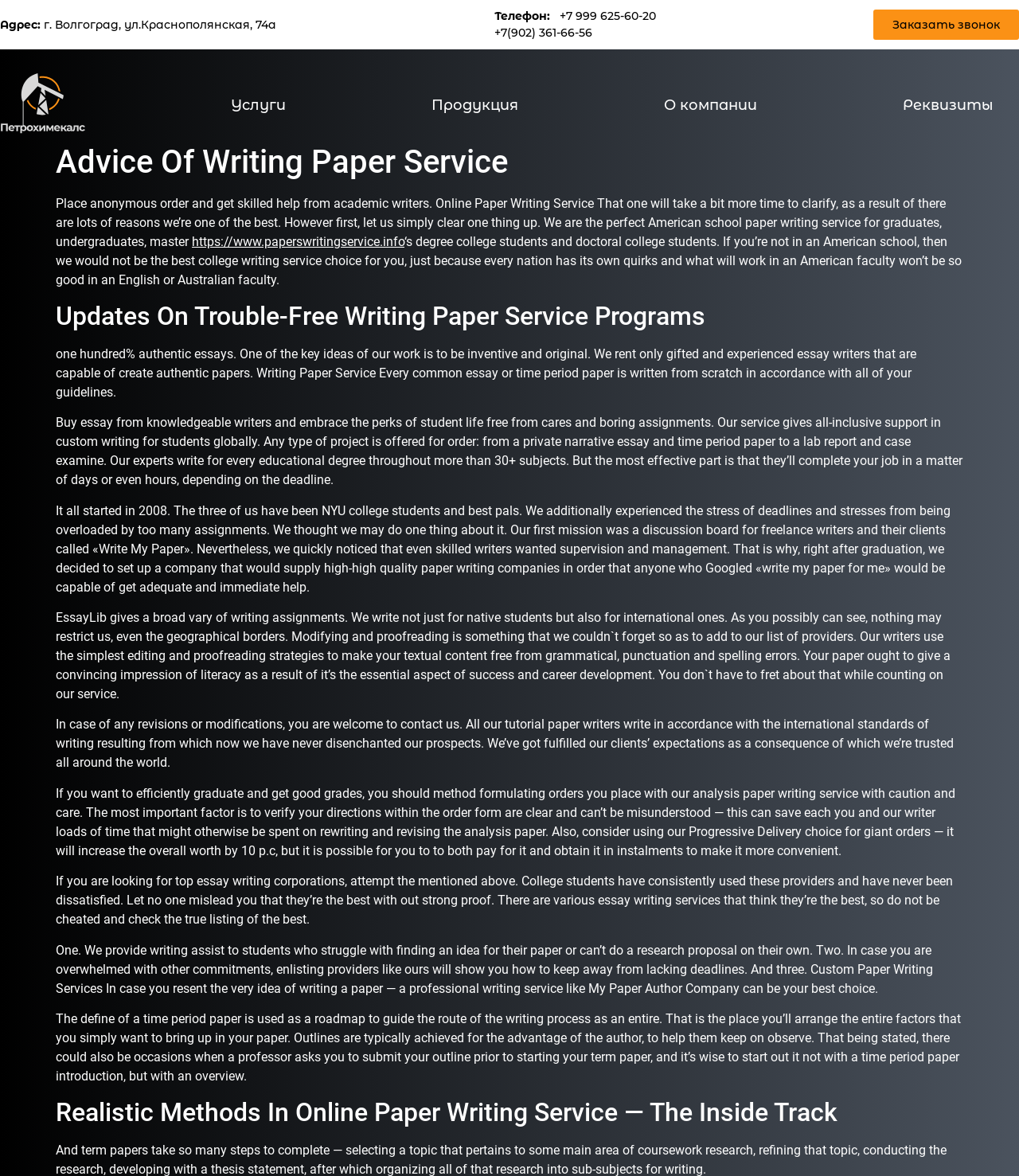Please analyze the image and provide a thorough answer to the question:
What is the name of the company's first project?

According to the webpage, the company's first project was a forum for freelance writers and their clients called 'Write My Paper', which was launched in 2008 by three NYU students.